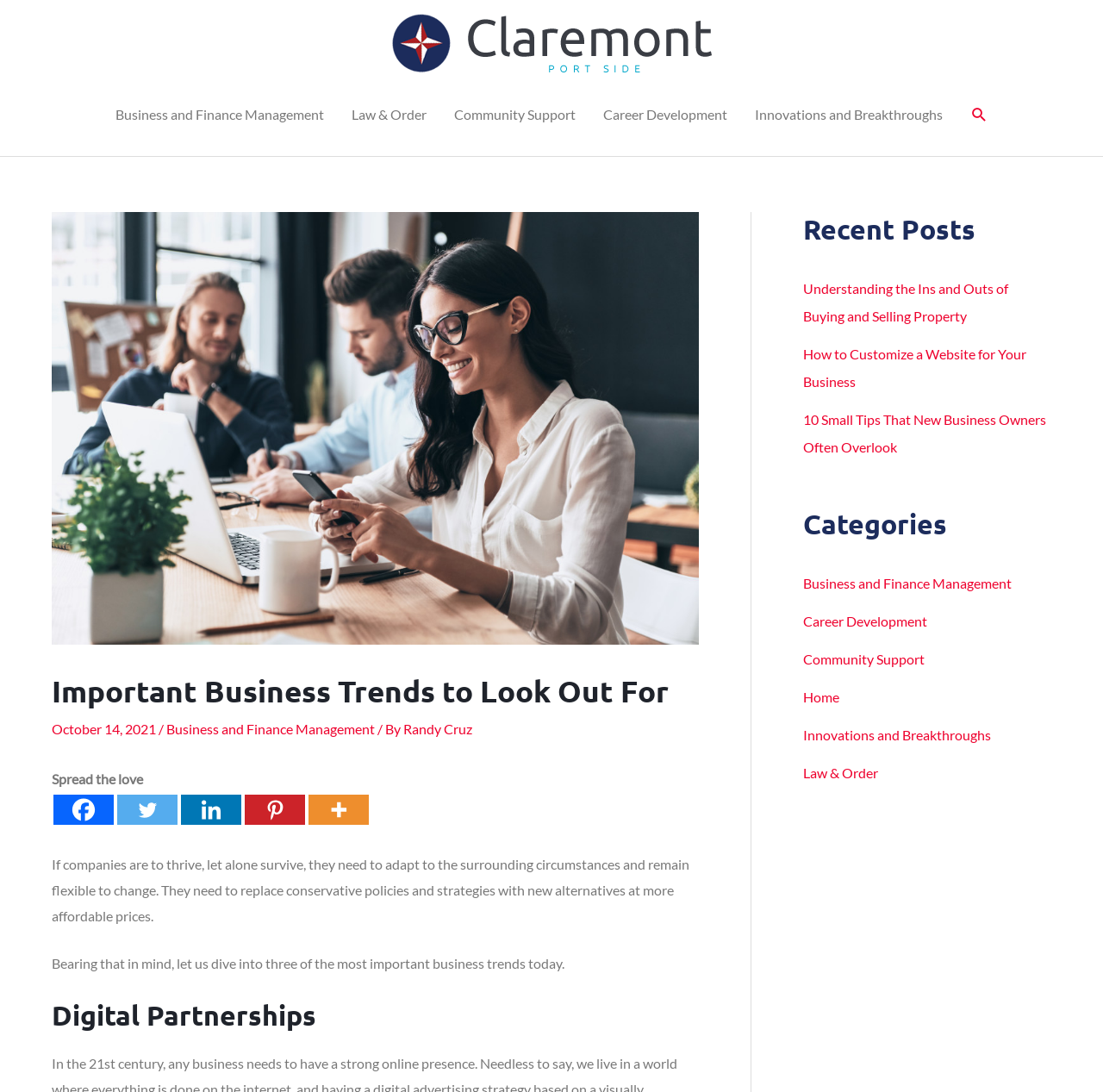Please determine the bounding box coordinates of the clickable area required to carry out the following instruction: "Read the article about Important Business Trends to Look Out For". The coordinates must be four float numbers between 0 and 1, represented as [left, top, right, bottom].

[0.047, 0.615, 0.634, 0.65]